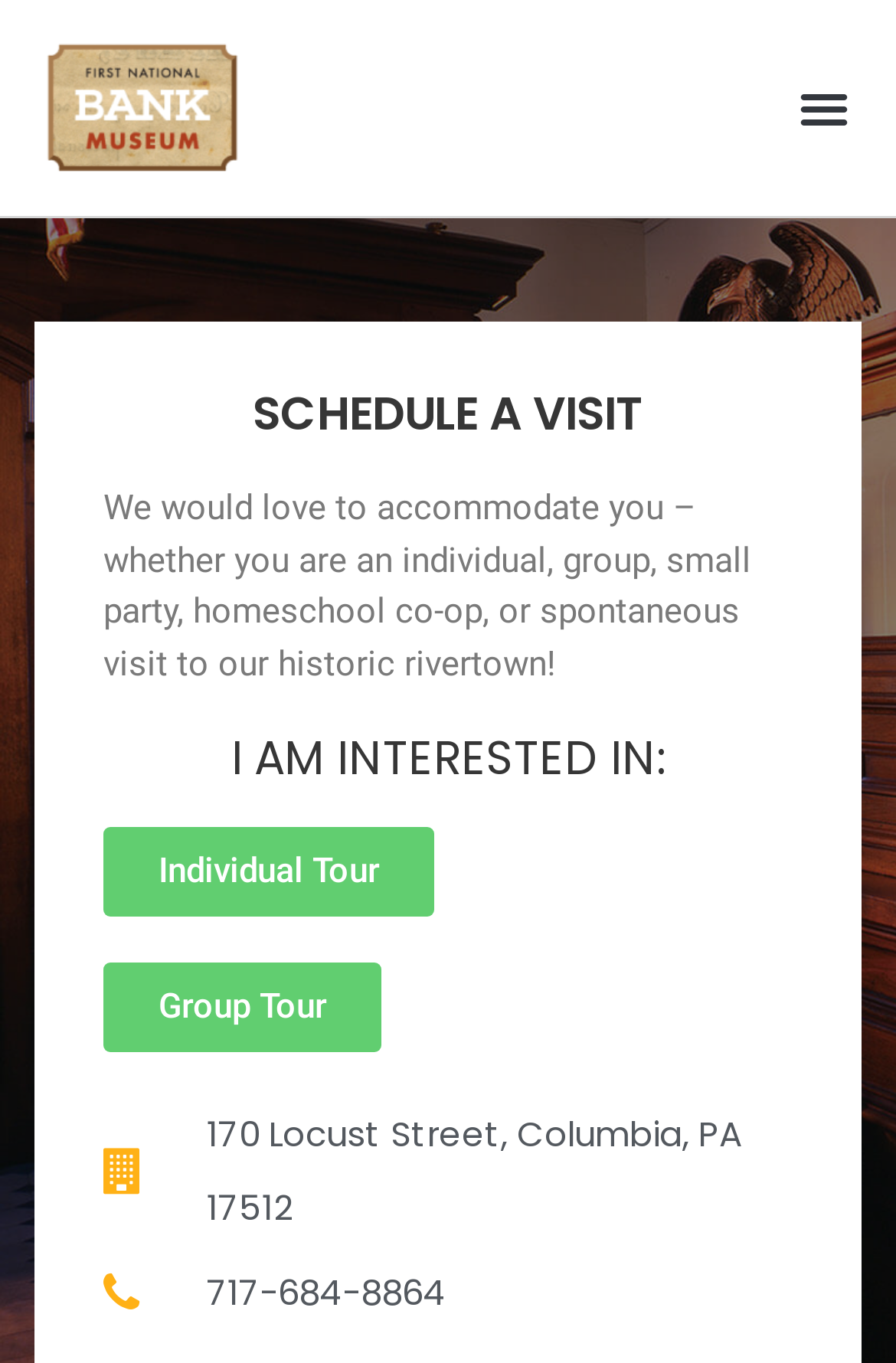What is the address of this location? Based on the screenshot, please respond with a single word or phrase.

170 Locust Street, Columbia, PA 17512